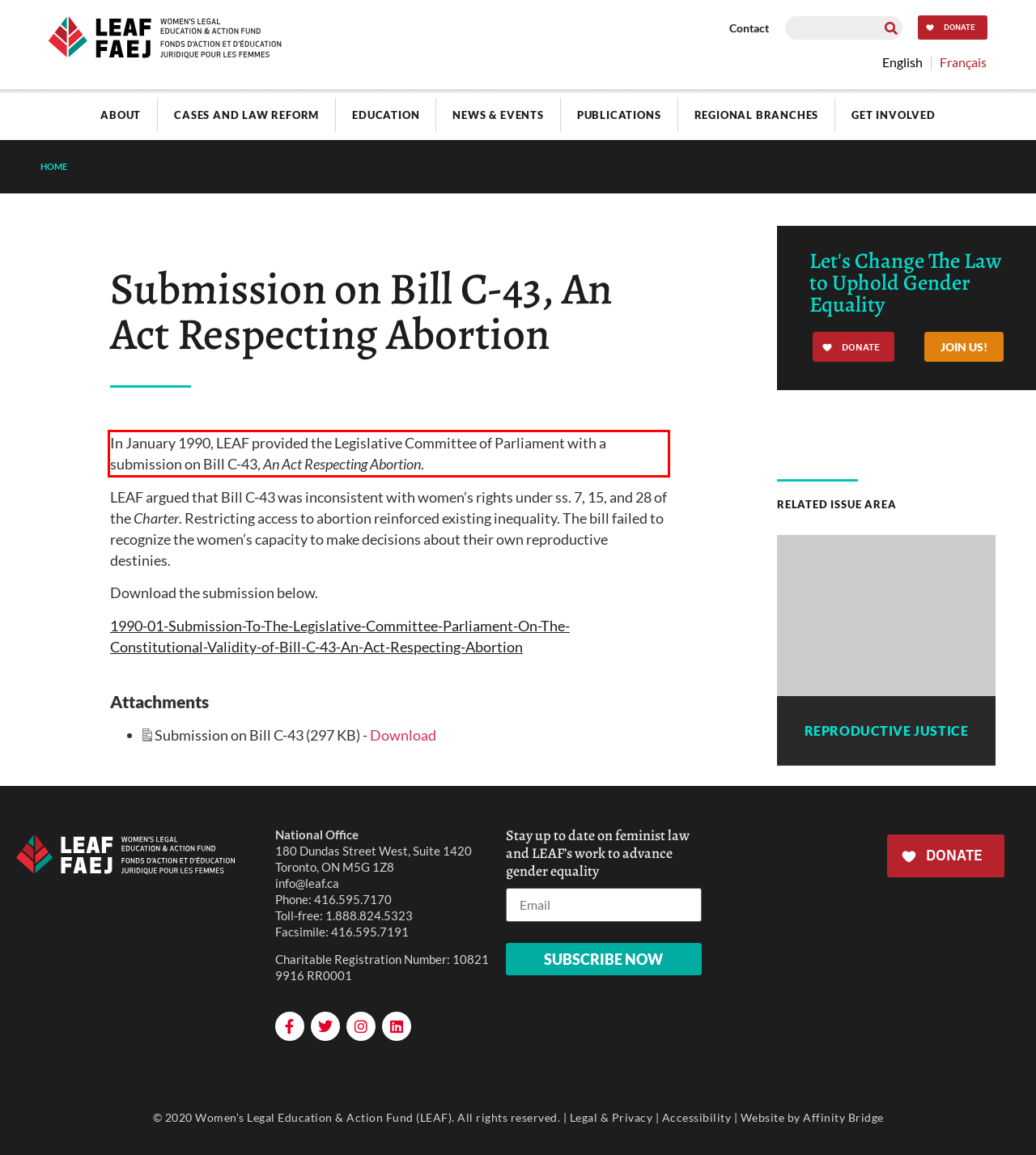You are given a screenshot of a webpage with a UI element highlighted by a red bounding box. Please perform OCR on the text content within this red bounding box.

In January 1990, LEAF provided the Legislative Committee of Parliament with a submission on Bill C-43, An Act Respecting Abortion.